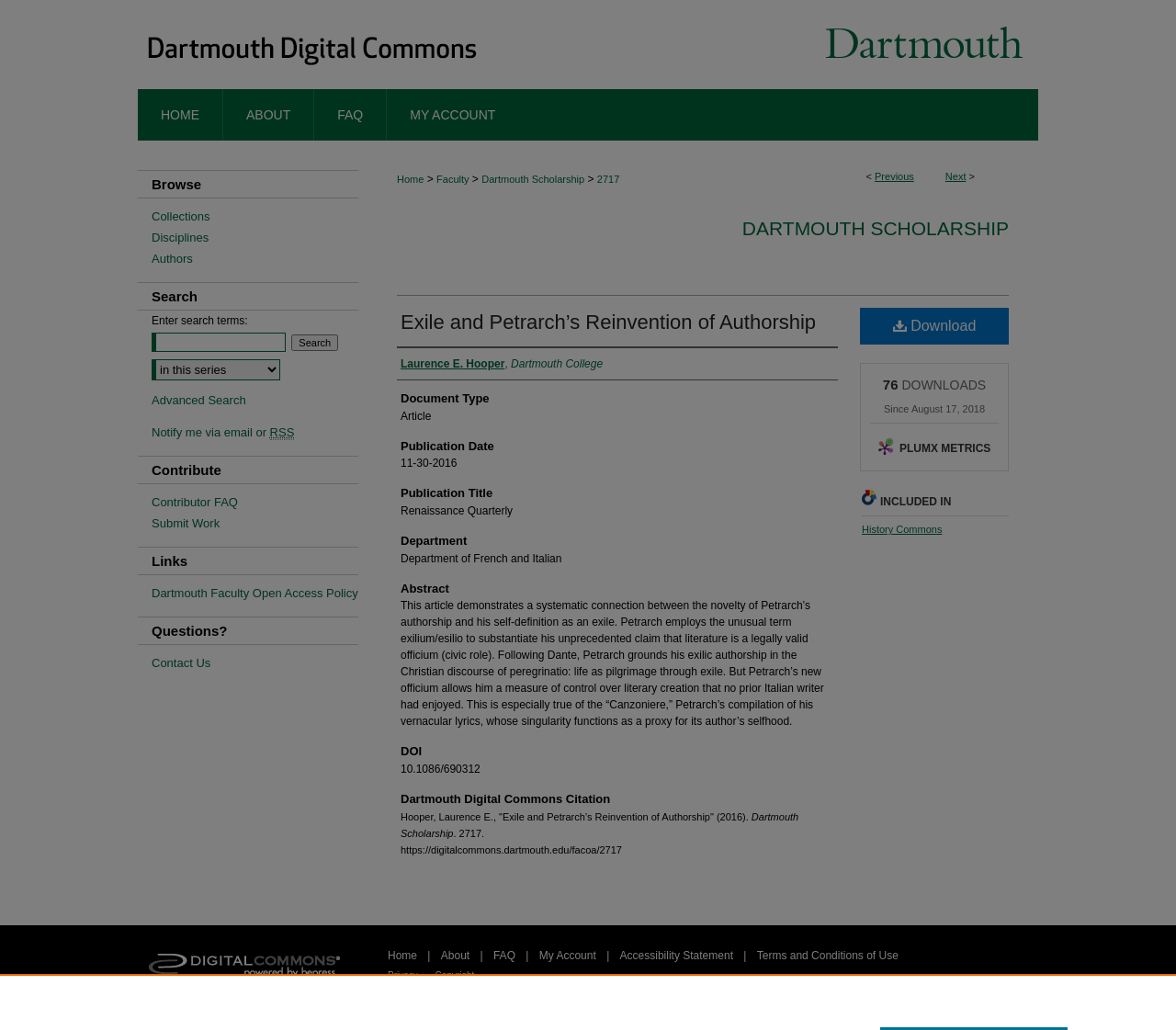Determine the bounding box of the UI component based on this description: "Here's how you know". The bounding box coordinates should be four float values between 0 and 1, i.e., [left, top, right, bottom].

None